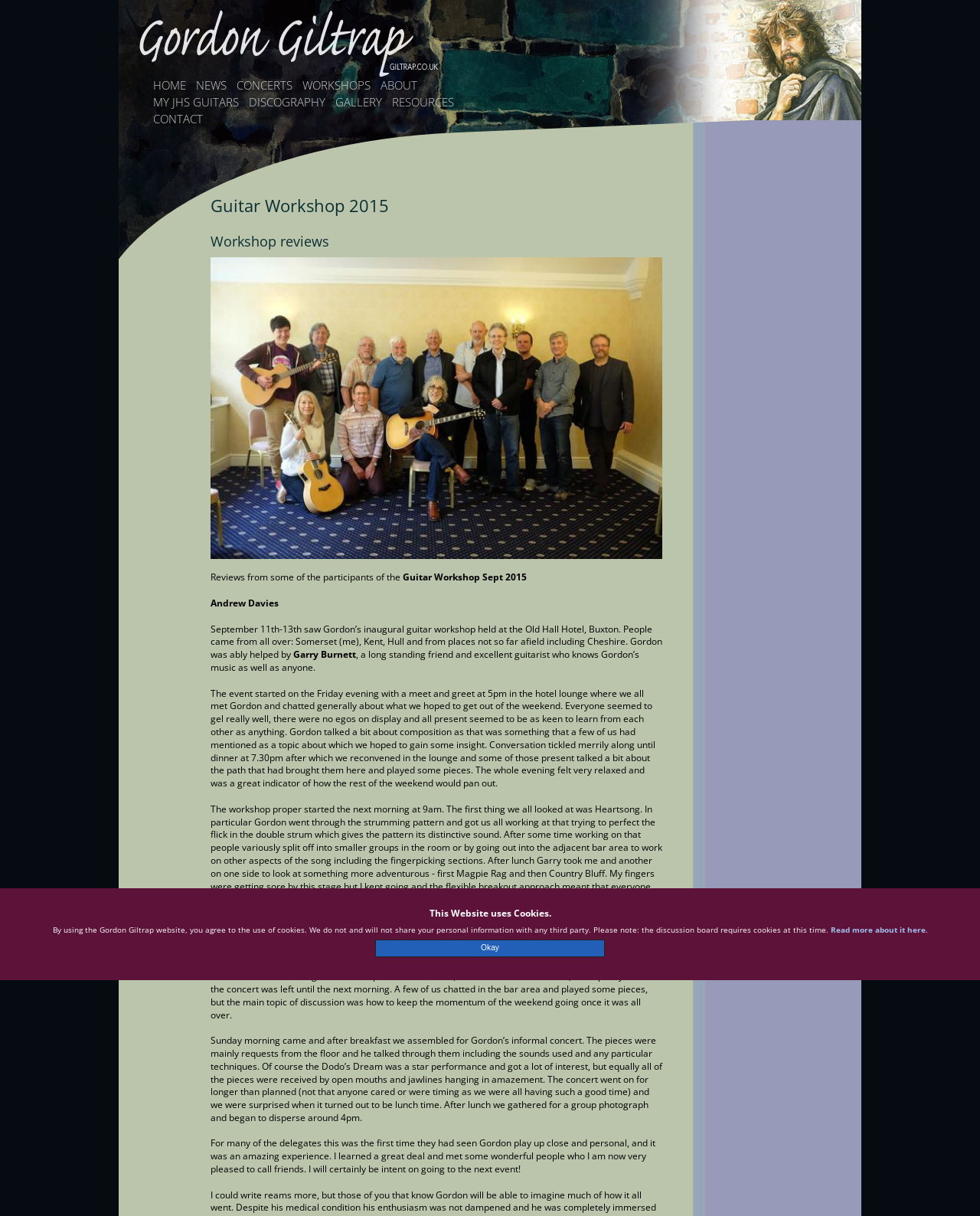What is the name of the guitar workshop?
From the screenshot, provide a brief answer in one word or phrase.

Guitar Workshop 2015